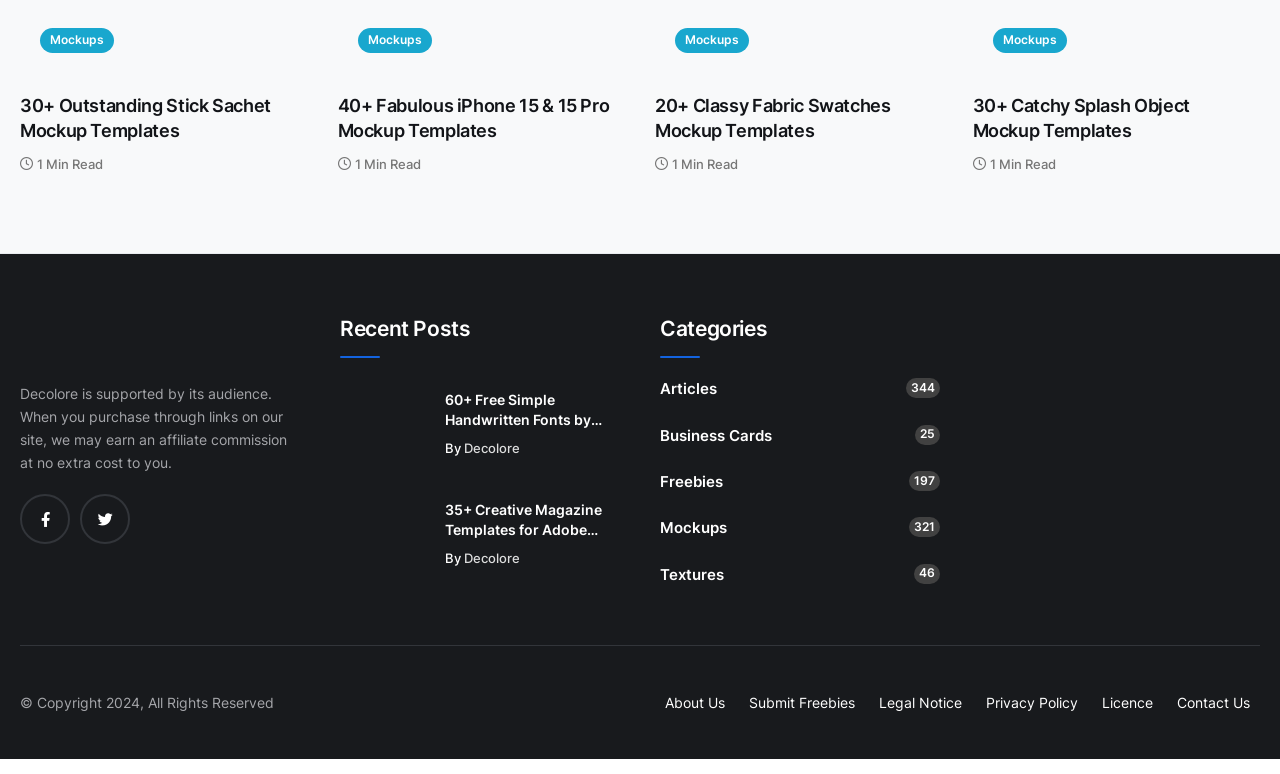What is the purpose of the website Decolore?
Using the details from the image, give an elaborate explanation to answer the question.

I inferred this by looking at the content of the website, which includes various templates and freebies, as well as categories and articles related to design and graphics. It appears that the website is intended to provide resources for designers and creatives.